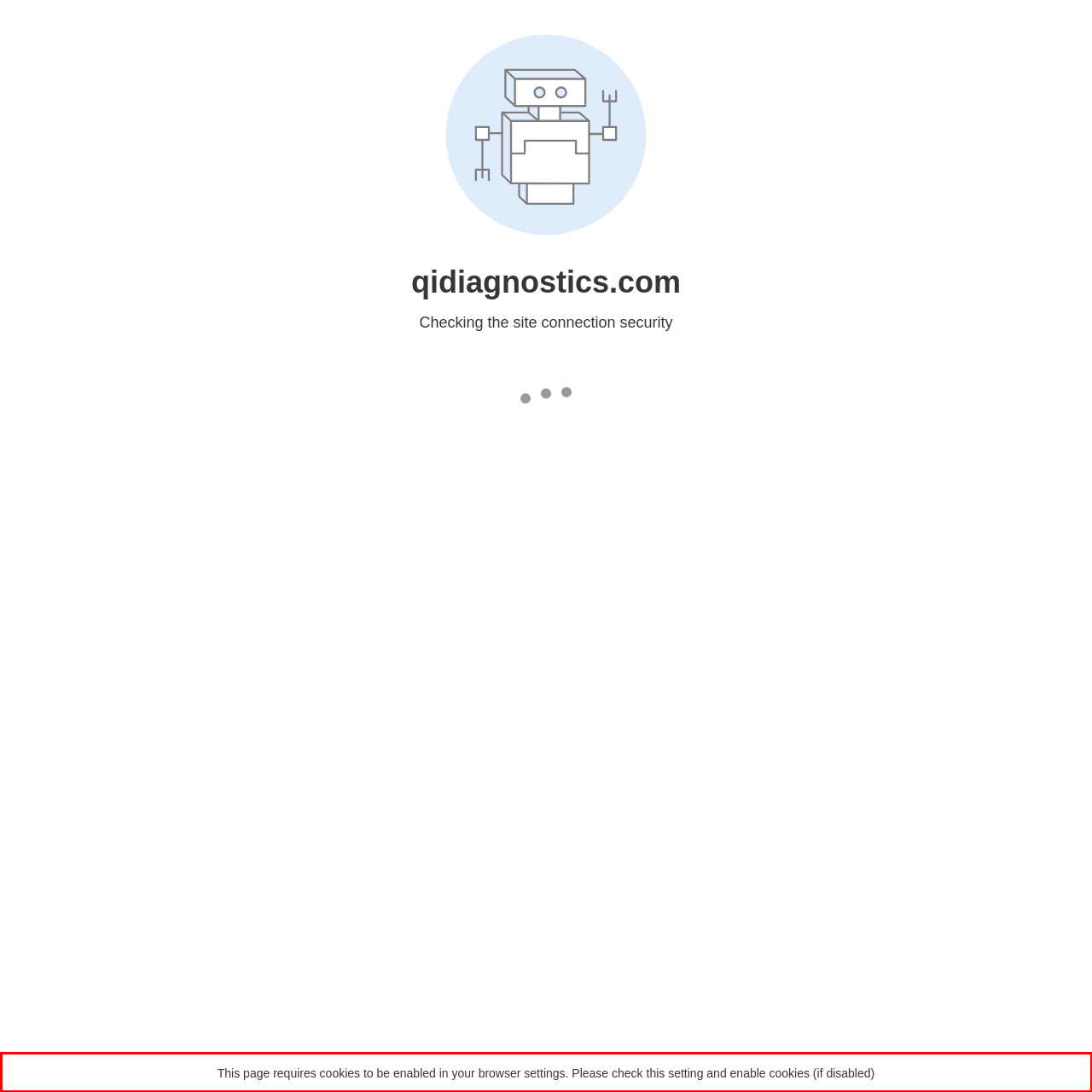Analyze the screenshot of the webpage and extract the text from the UI element that is inside the red bounding box.

This page requires cookies to be enabled in your browser settings. Please check this setting and enable cookies (if disabled)